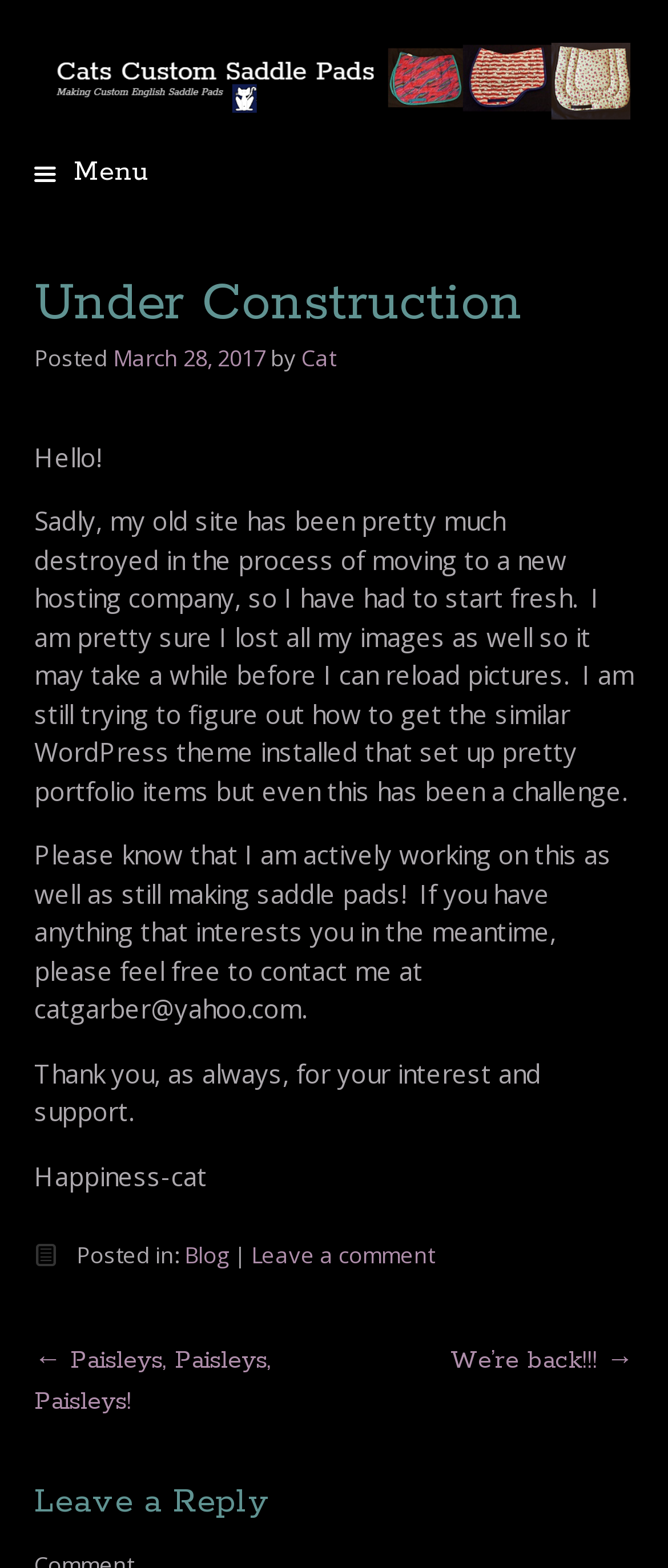Please predict the bounding box coordinates of the element's region where a click is necessary to complete the following instruction: "Check the Copyright Statement". The coordinates should be represented by four float numbers between 0 and 1, i.e., [left, top, right, bottom].

None